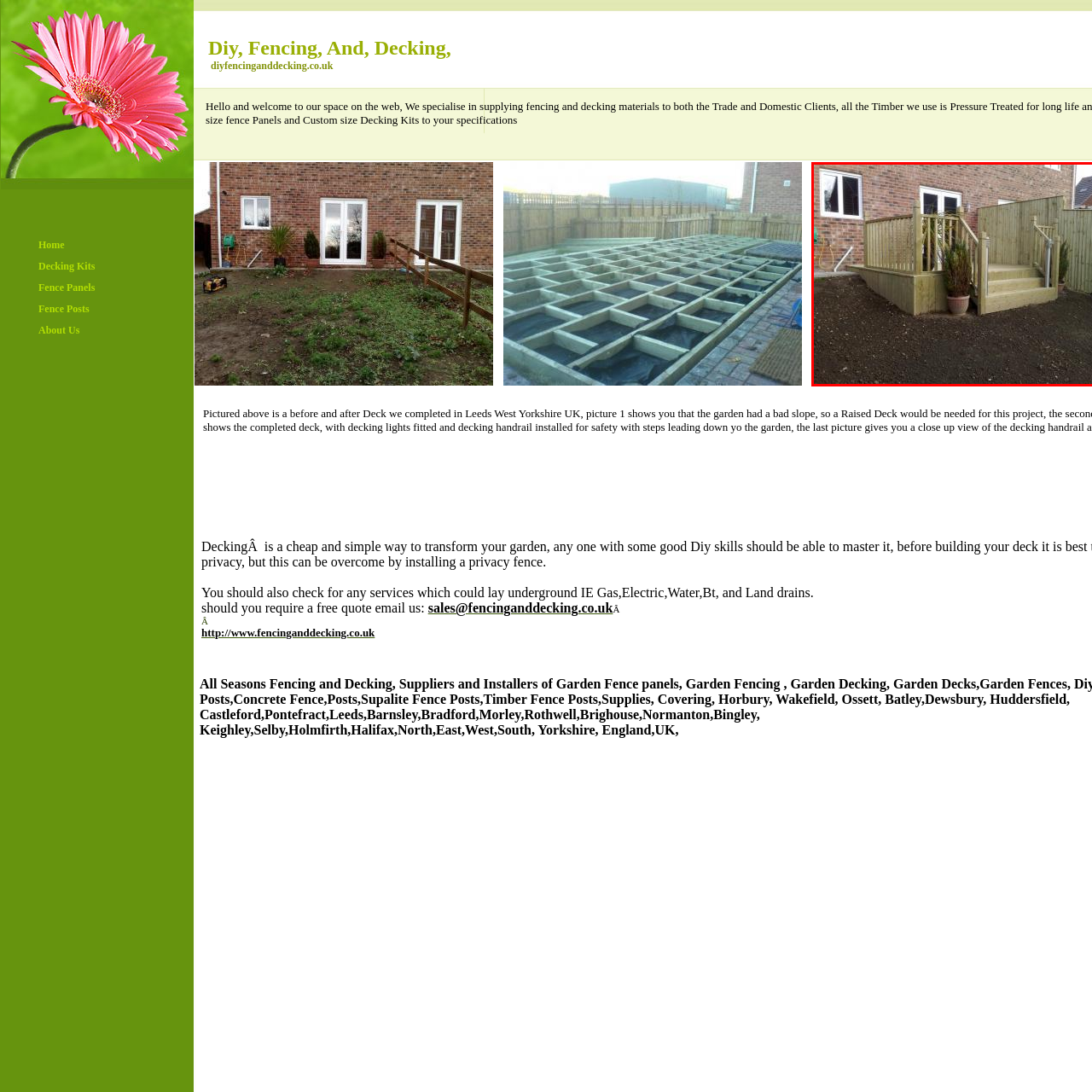Analyze the picture enclosed by the red bounding box and provide a single-word or phrase answer to this question:
What is the deck suitable for?

Relaxation or social gatherings